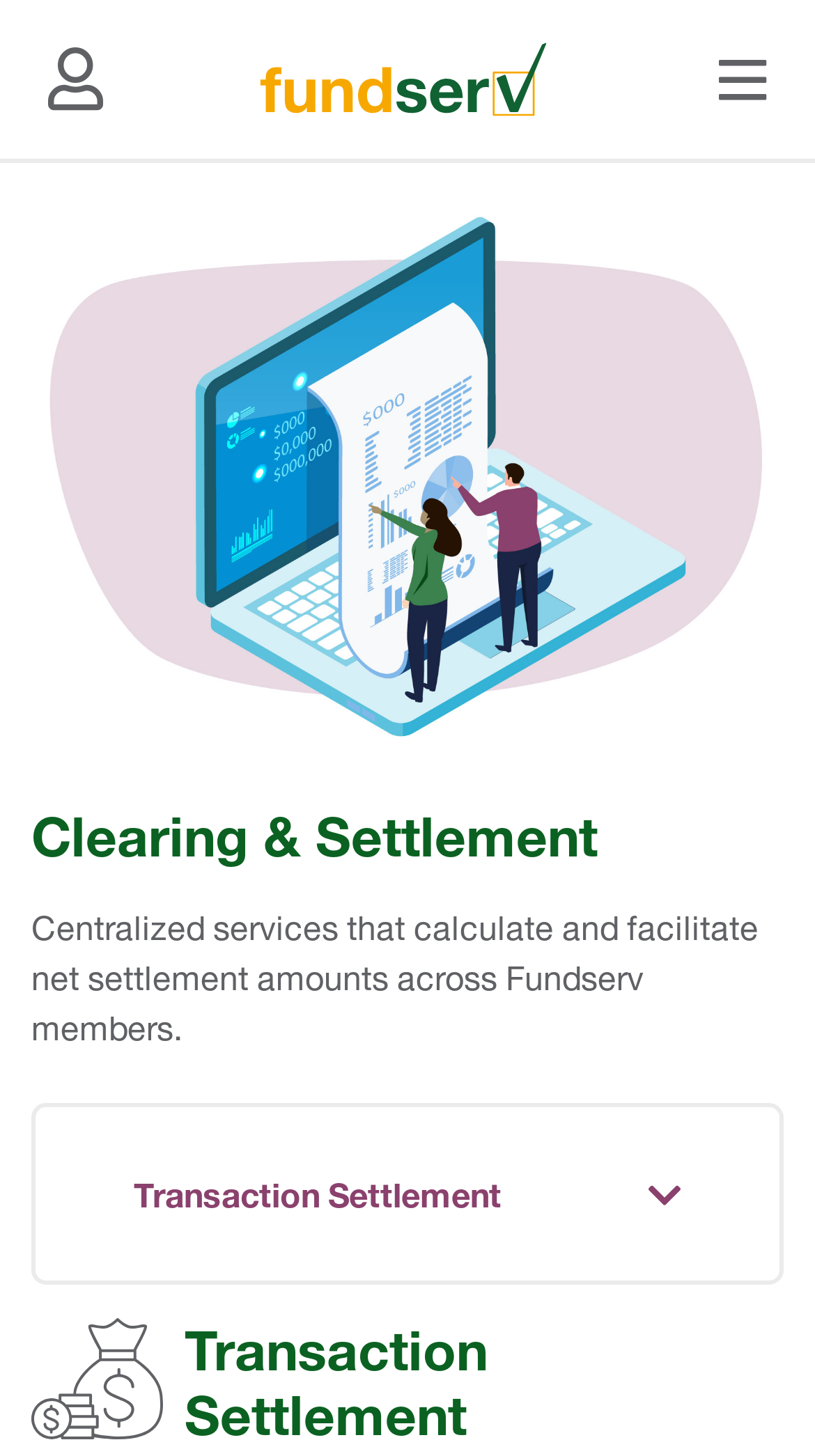Look at the image and give a detailed response to the following question: What is the text on the search box?

I found this text by looking at the static text element that is a sibling of the search box element, which has the text 'Type here to search'.